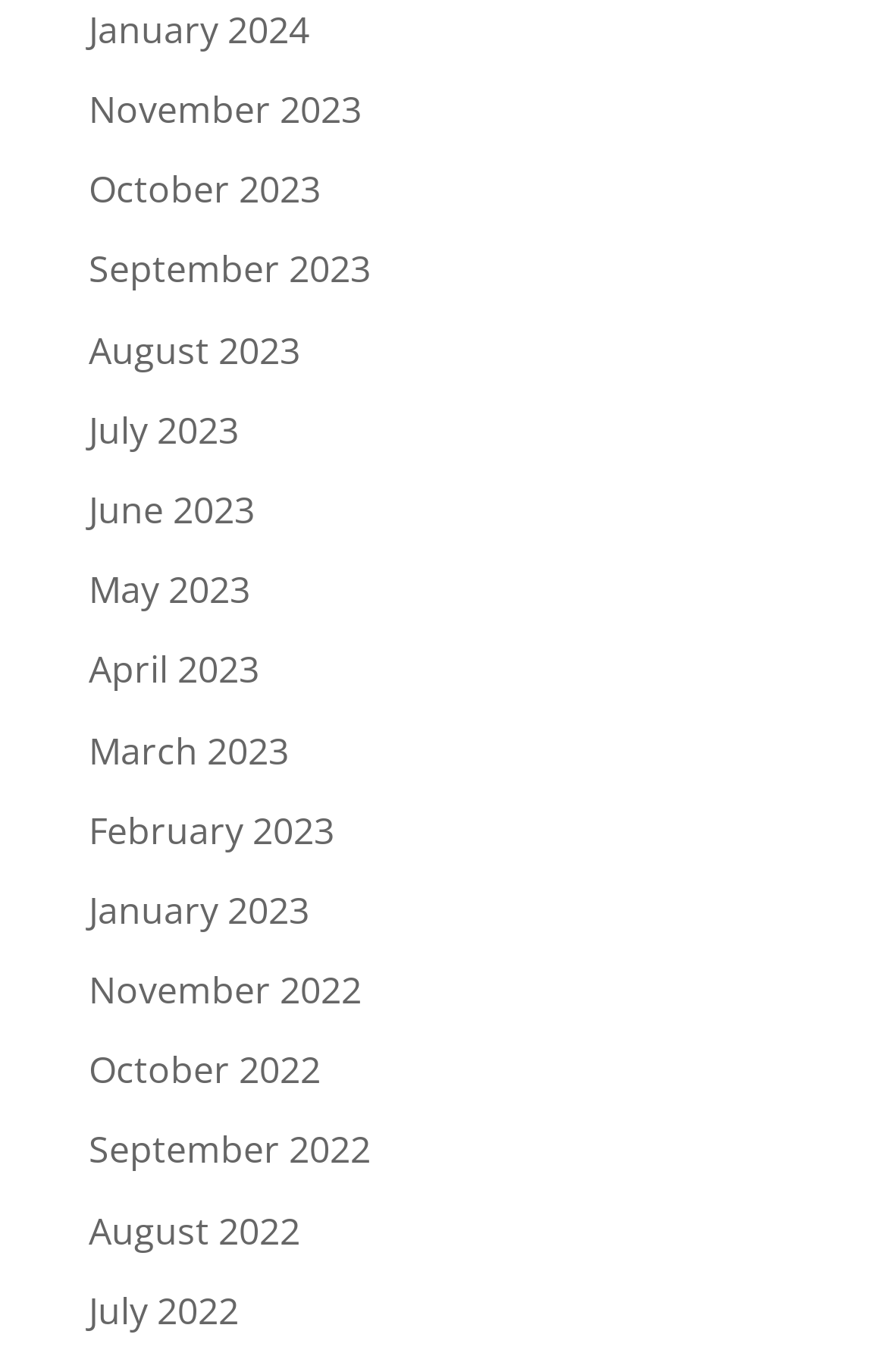What is the latest month listed?
Please give a well-detailed answer to the question.

By examining the list of links, I found that the latest month listed is January 2024, which is located at the top of the list.